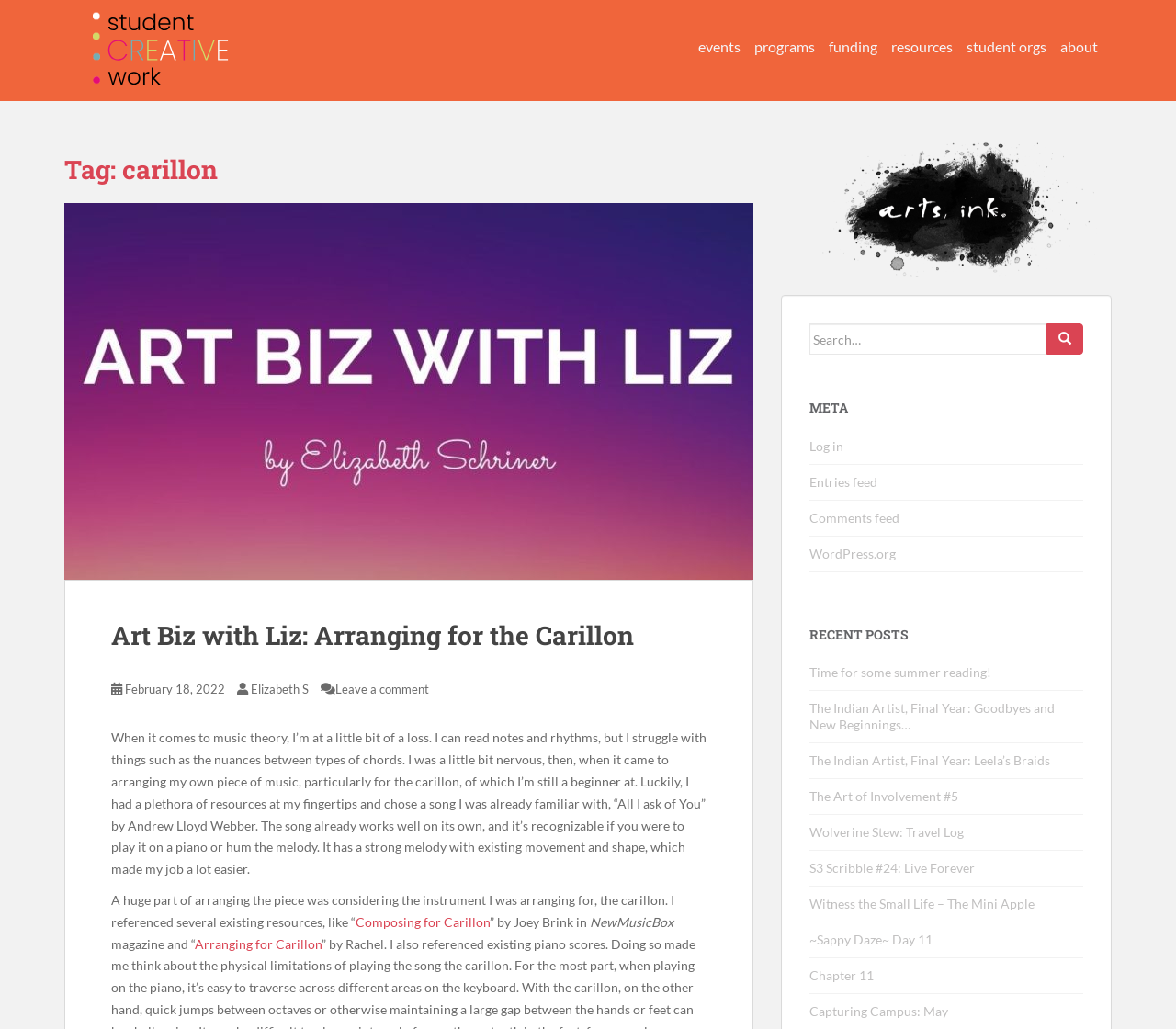Identify the bounding box coordinates for the element that needs to be clicked to fulfill this instruction: "Read the 'Art Biz with Liz: Arranging for the Carillon' article". Provide the coordinates in the format of four float numbers between 0 and 1: [left, top, right, bottom].

[0.055, 0.197, 0.641, 0.563]